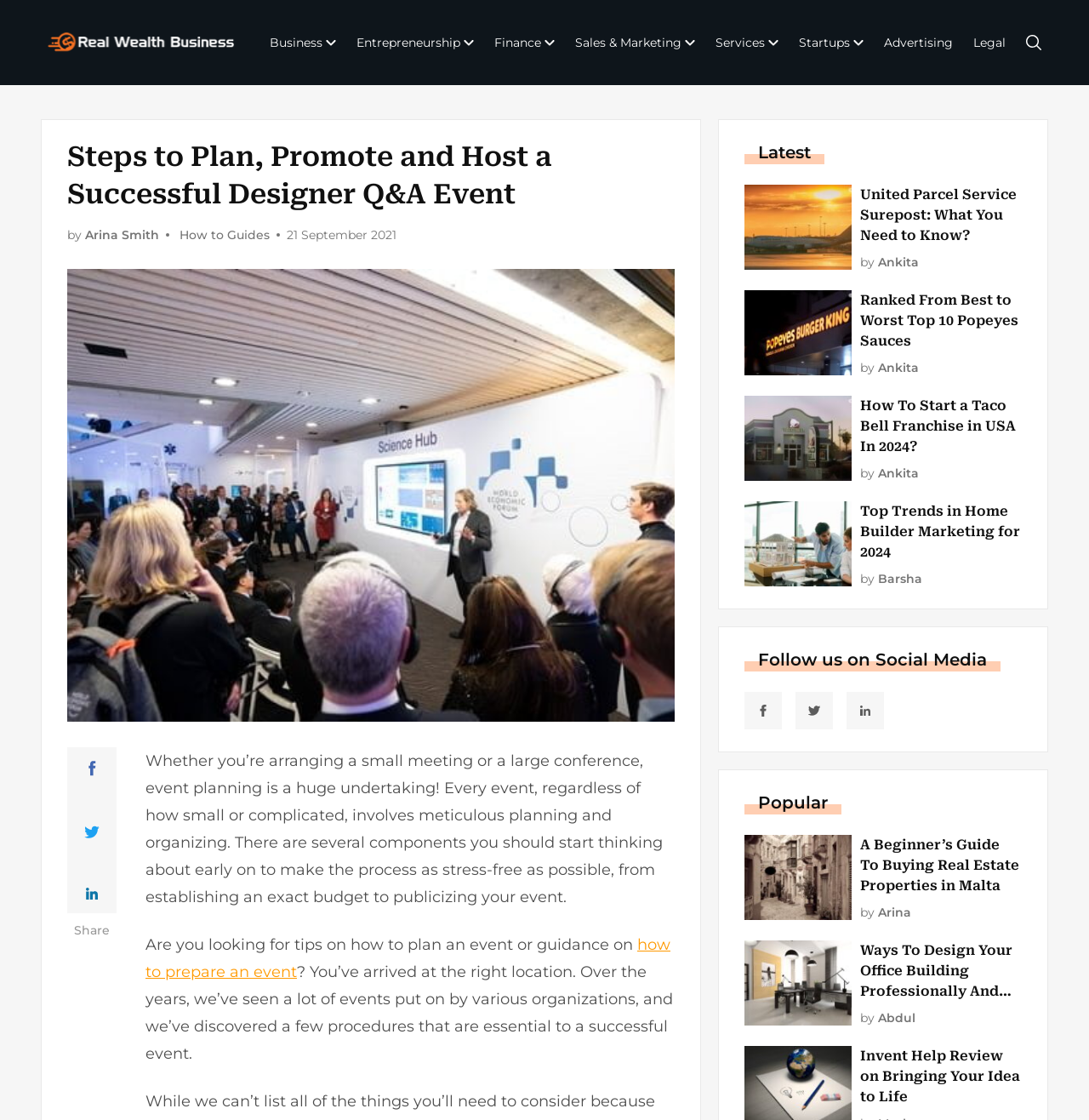Who wrote the article 'How to plan an event or guidance on'?
Please use the image to provide an in-depth answer to the question.

The author of the article is mentioned as 'Arina Smith' in the heading 'by Arina Smith How to Guides 21 September 2021'.